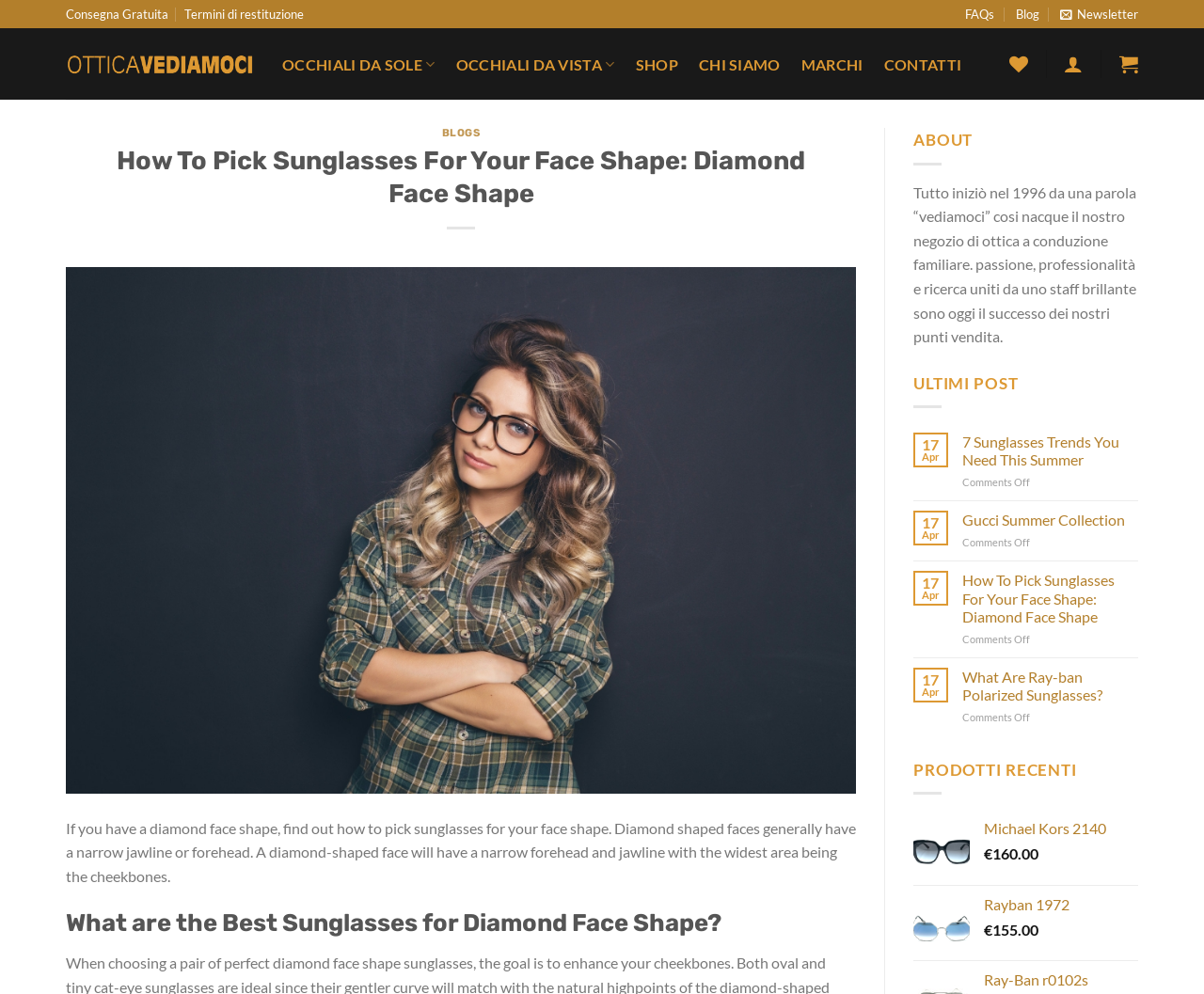Reply to the question with a brief word or phrase: What is the topic of the blog post?

Sunglasses for Diamond Face Shape